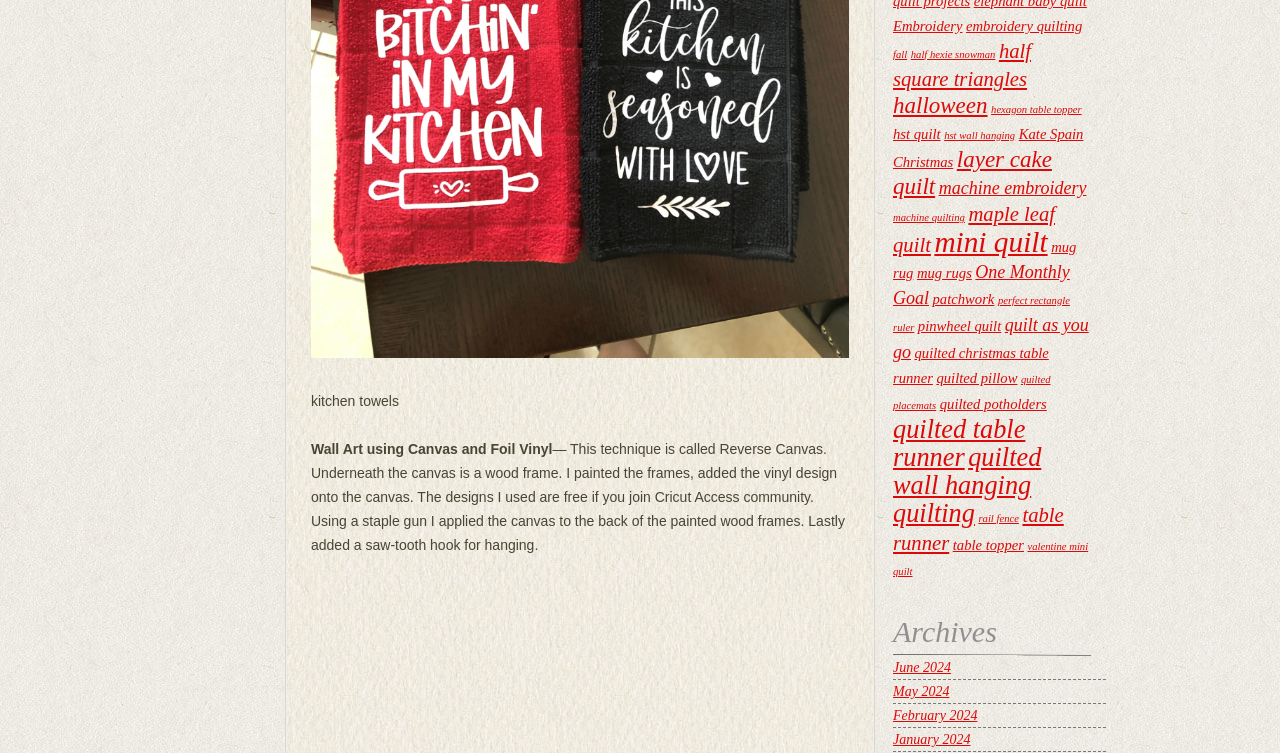Find the bounding box coordinates of the element to click in order to complete this instruction: "Click on 'Embroidery (3 items)'". The bounding box coordinates must be four float numbers between 0 and 1, denoted as [left, top, right, bottom].

[0.698, 0.024, 0.752, 0.045]